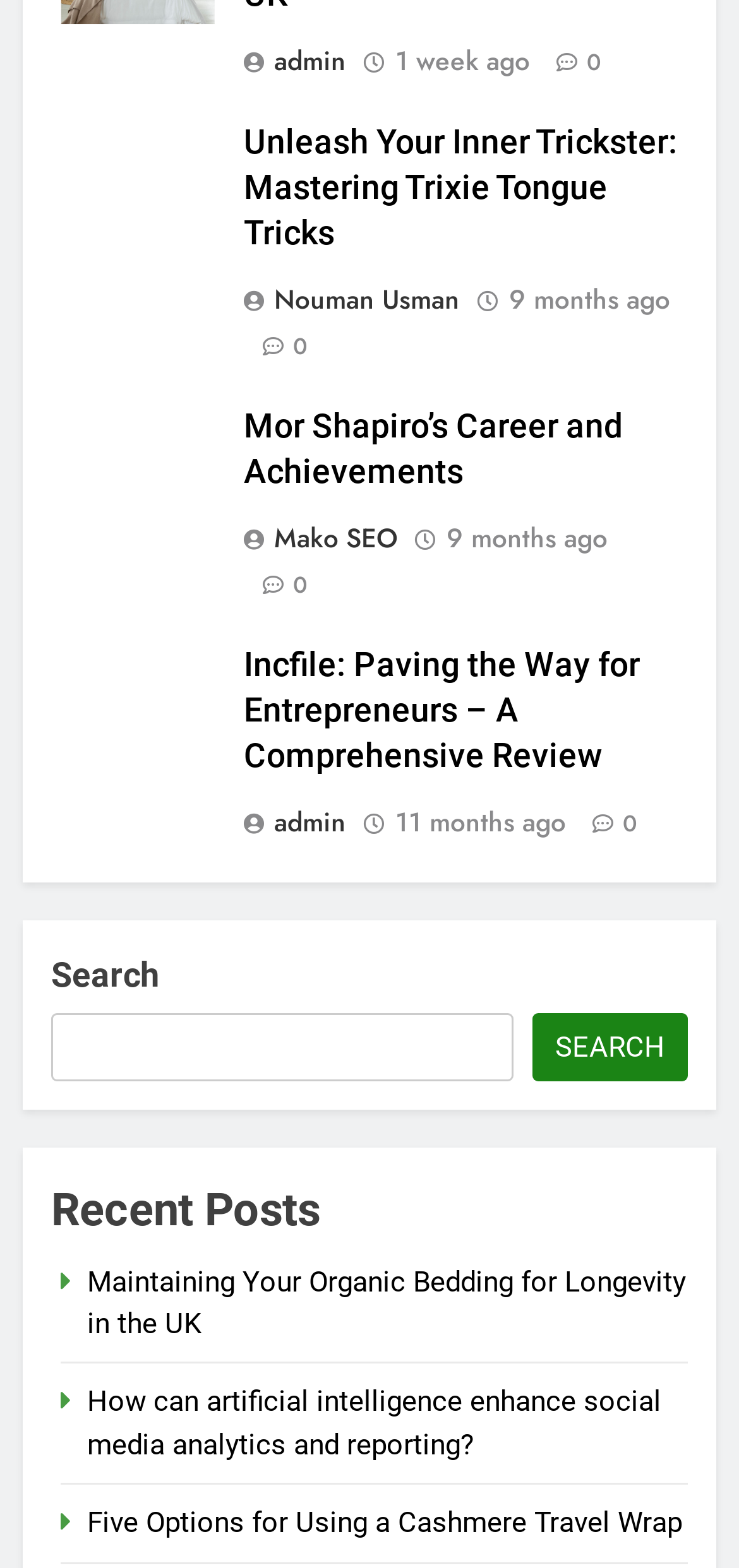Refer to the image and provide an in-depth answer to the question: 
What is the topic of the third article?

The third article has a heading element with the text 'Incfile: Paving the Way for Entrepreneurs – A Comprehensive Review', so the topic of the third article is Incfile.